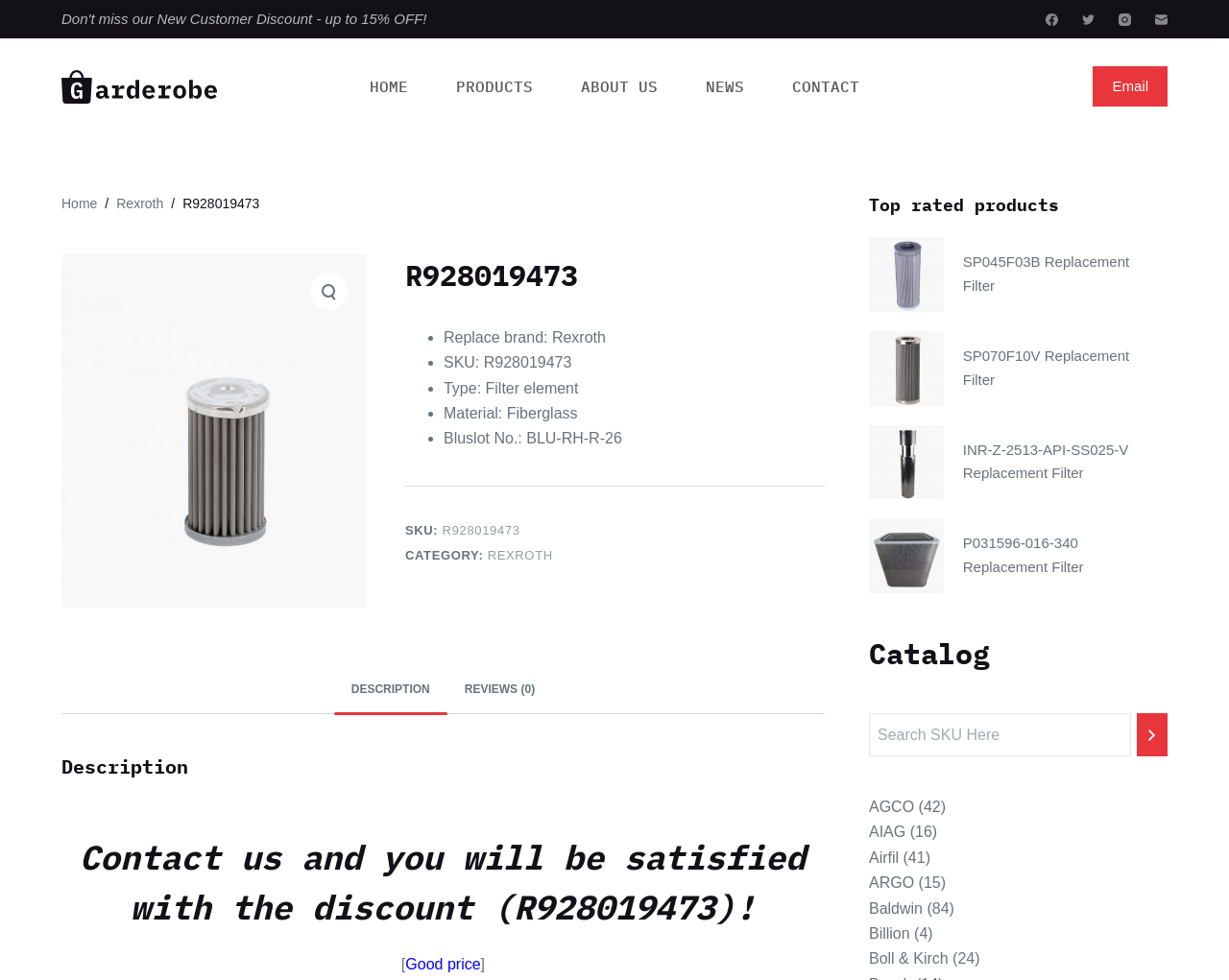Answer in one word or a short phrase: 
What is the material of the filter element?

Fiberglass